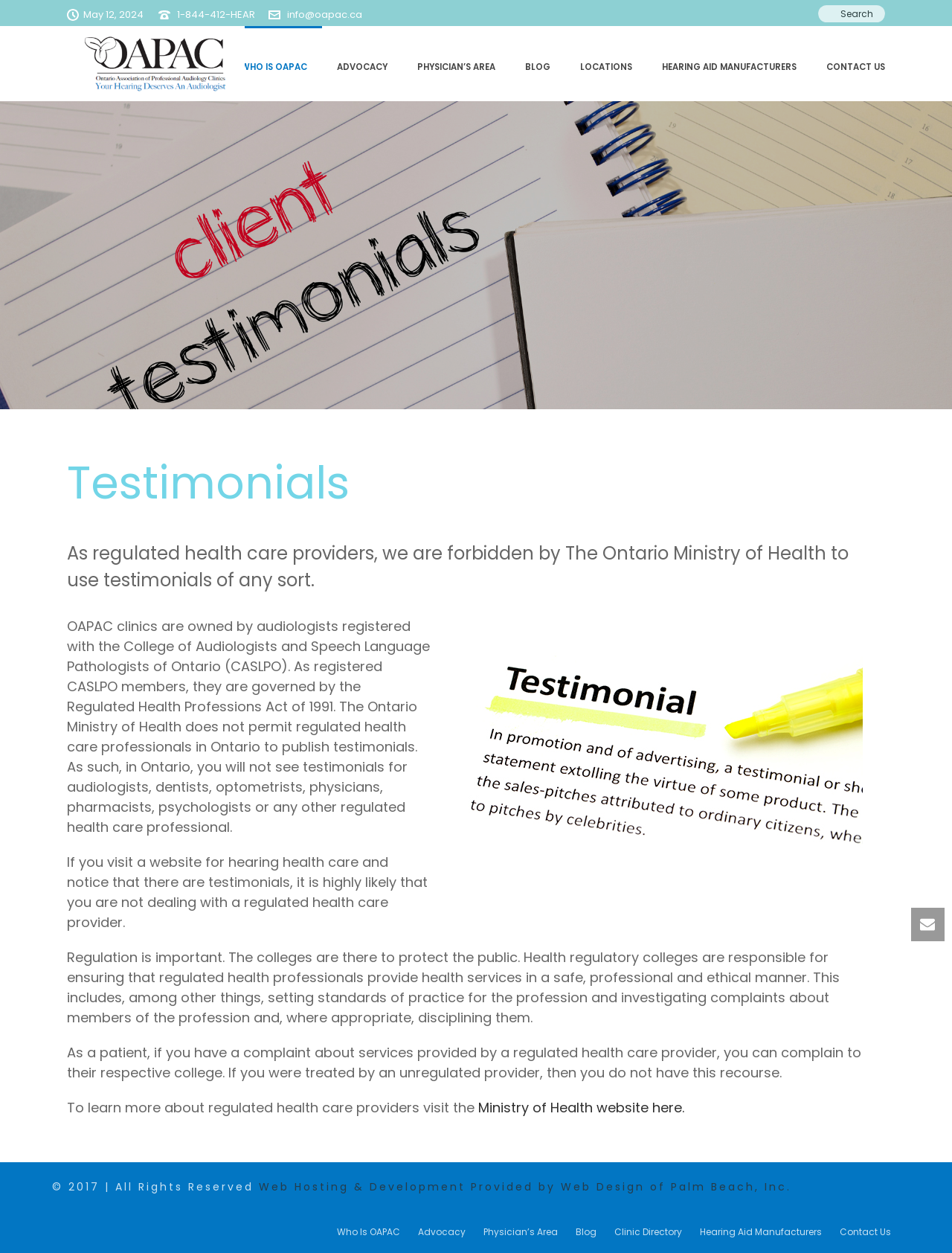Please identify the bounding box coordinates of the clickable area that will fulfill the following instruction: "Click on the HOME link". The coordinates should be in the format of four float numbers between 0 and 1, i.e., [left, top, right, bottom].

[0.18, 0.021, 0.238, 0.08]